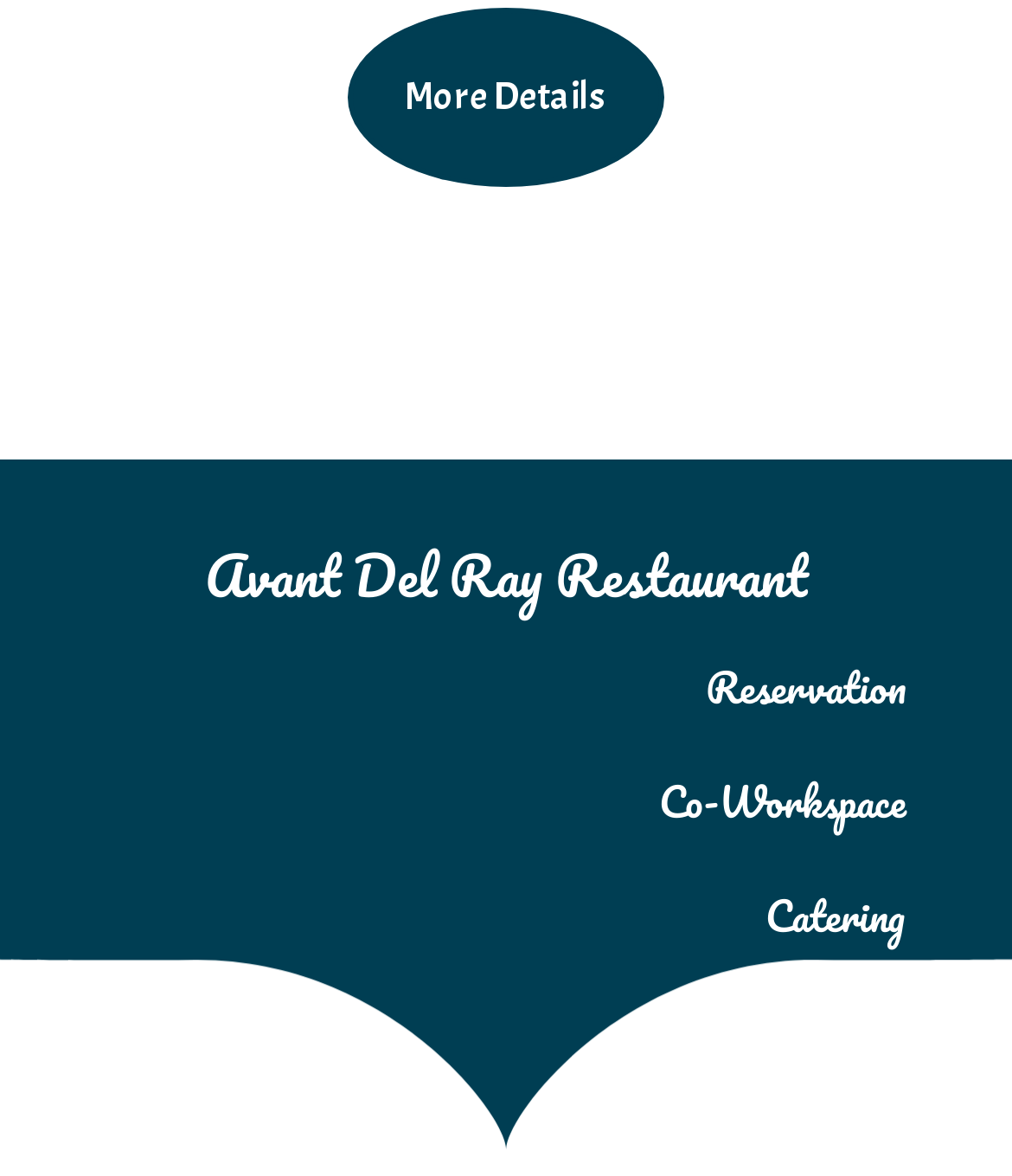Extract the bounding box coordinates for the described element: "Avant Del Ray Restaurant". The coordinates should be represented as four float numbers between 0 and 1: [left, top, right, bottom].

[0.203, 0.45, 0.797, 0.528]